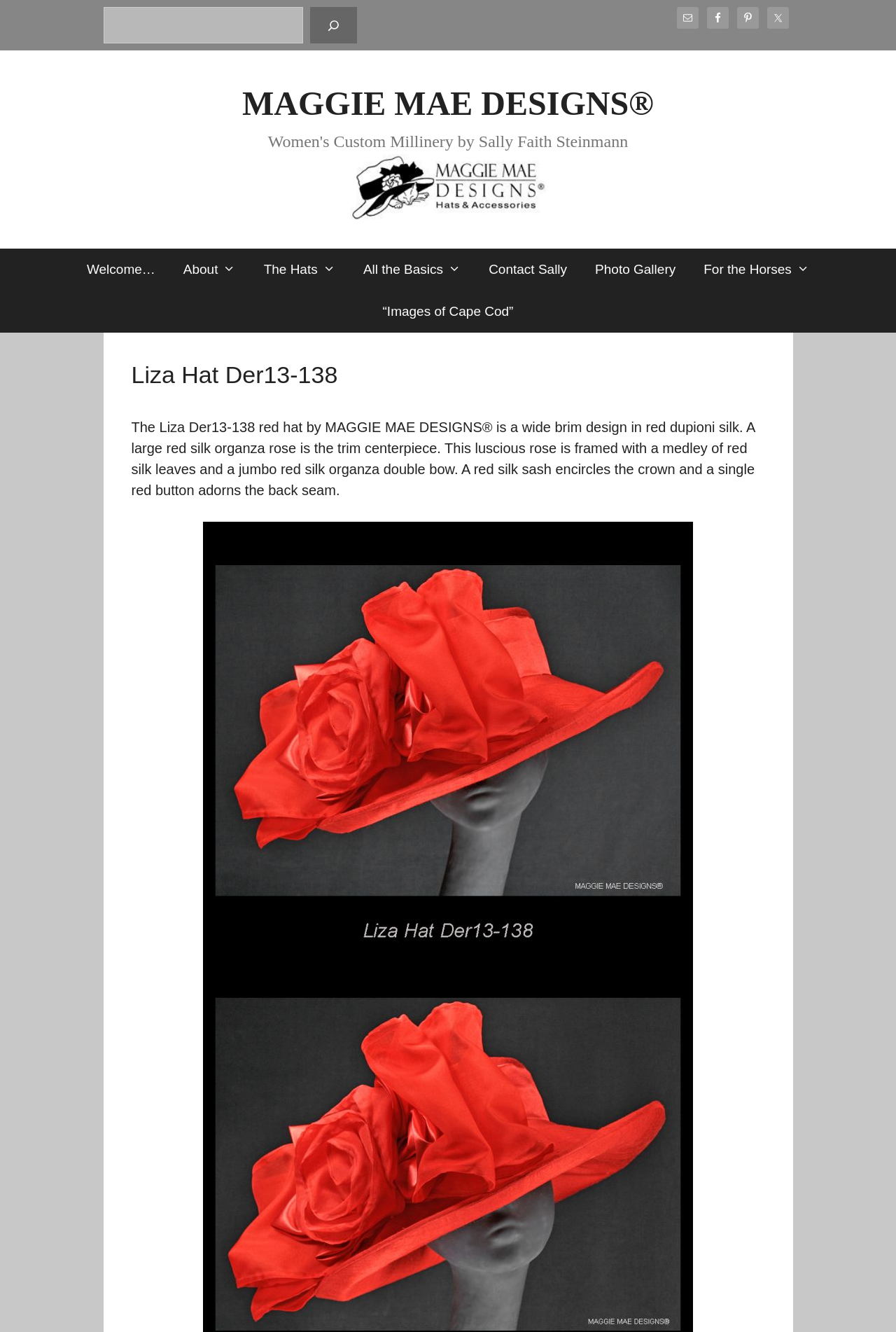Can you find the bounding box coordinates of the area I should click to execute the following instruction: "Search"?

None